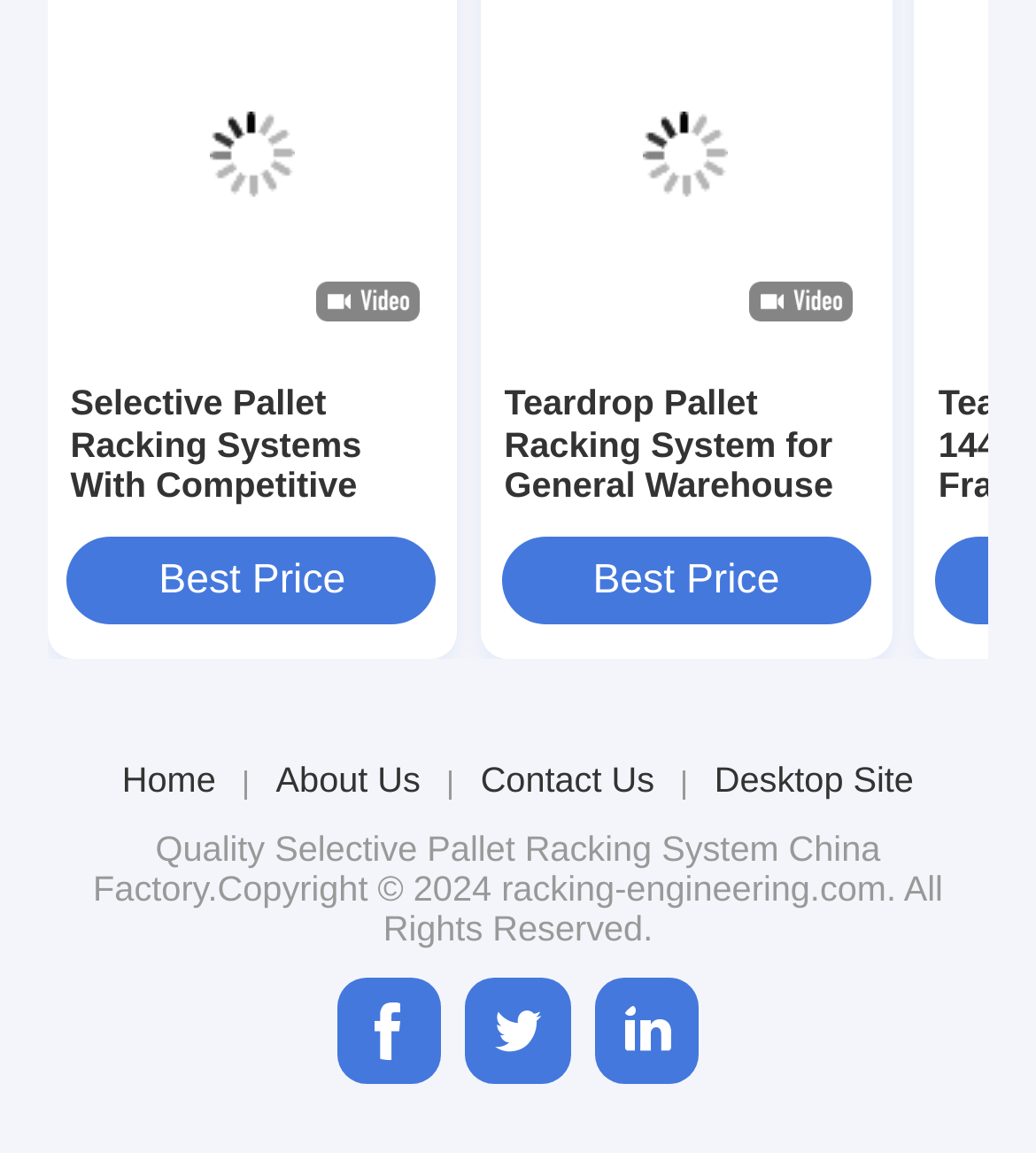Provide the bounding box coordinates for the UI element described in this sentence: "companyInfo linkedin". The coordinates should be four float values between 0 and 1, i.e., [left, top, right, bottom].

[0.574, 0.848, 0.675, 0.94]